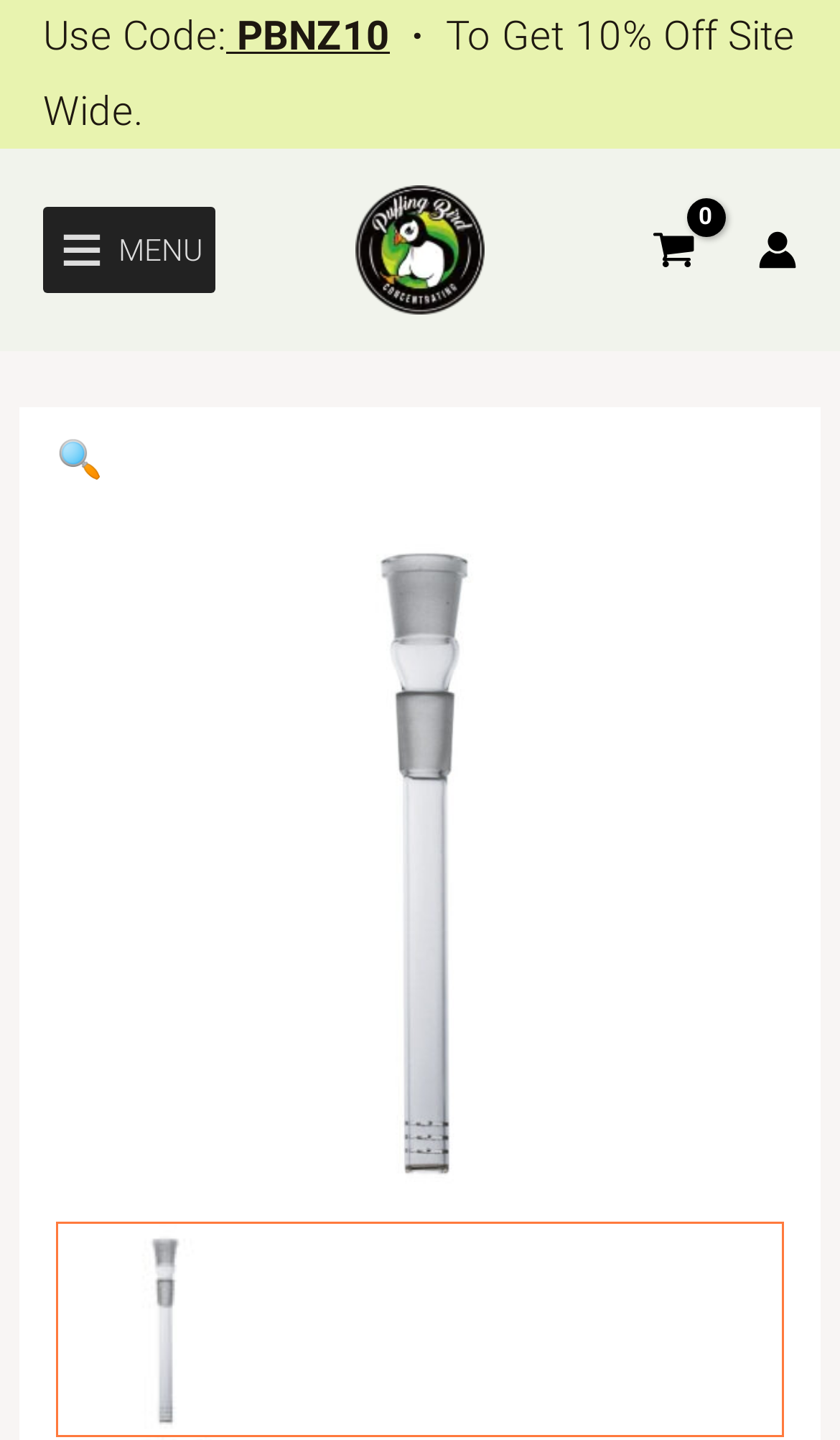What is the discount code?
Look at the image and respond with a single word or a short phrase.

PBNZ10